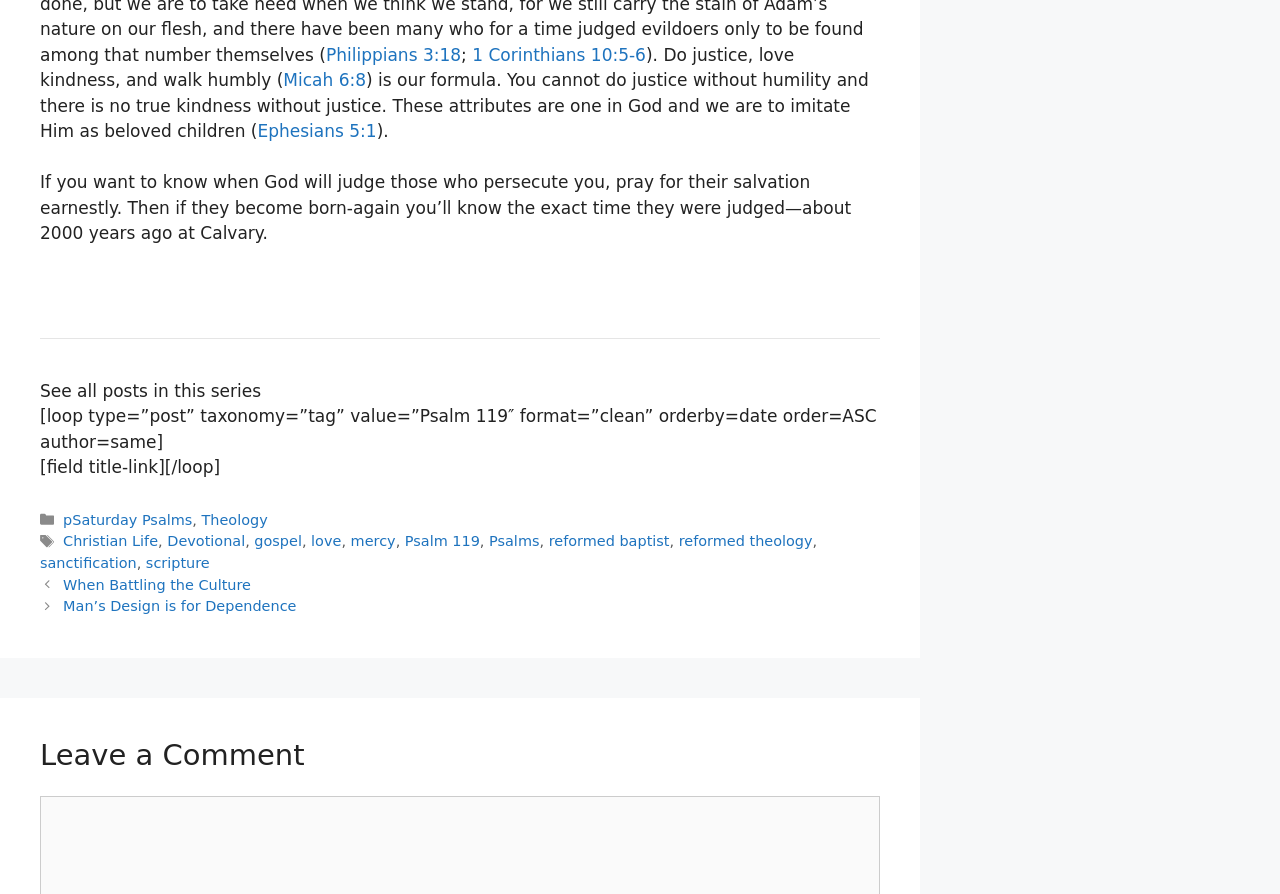What is the Bible verse mentioned at the top?
Please use the image to provide an in-depth answer to the question.

The Bible verse mentioned at the top of the webpage is Micah 6:8, which is a link element with the text 'Micah 6:8' and bounding box coordinates [0.221, 0.022, 0.286, 0.044].